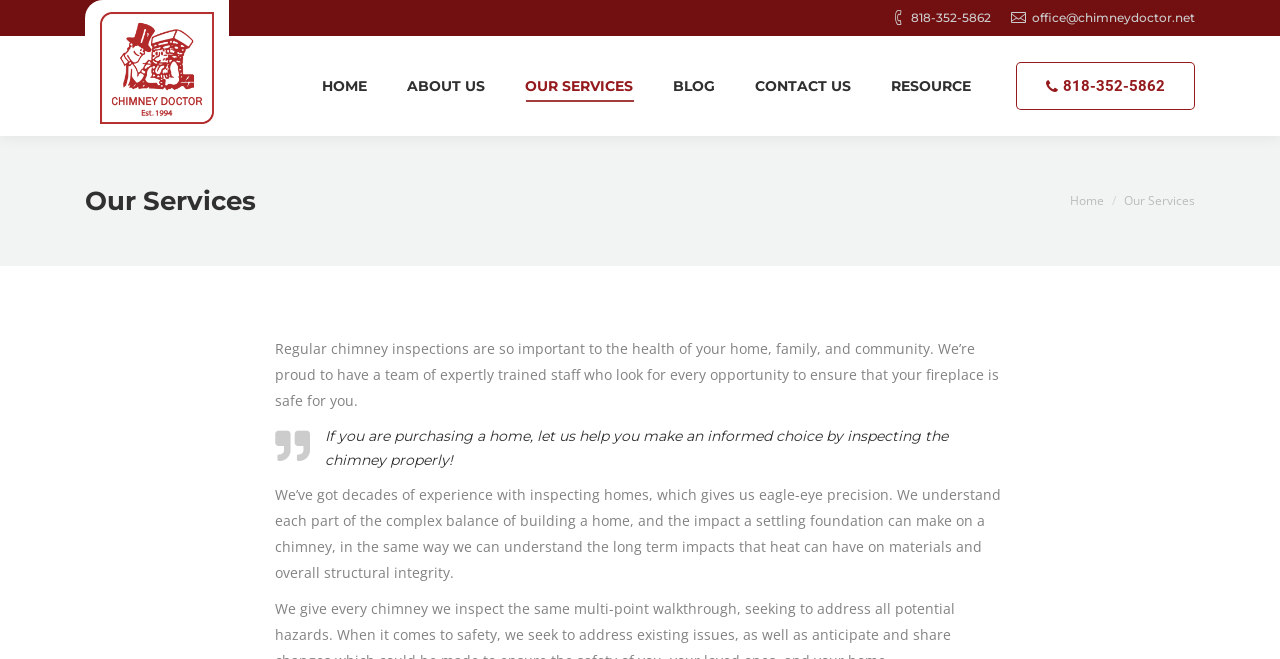Provide the bounding box coordinates for the UI element described in this sentence: "Blog". The coordinates should be four float values between 0 and 1, i.e., [left, top, right, bottom].

[0.526, 0.07, 0.558, 0.191]